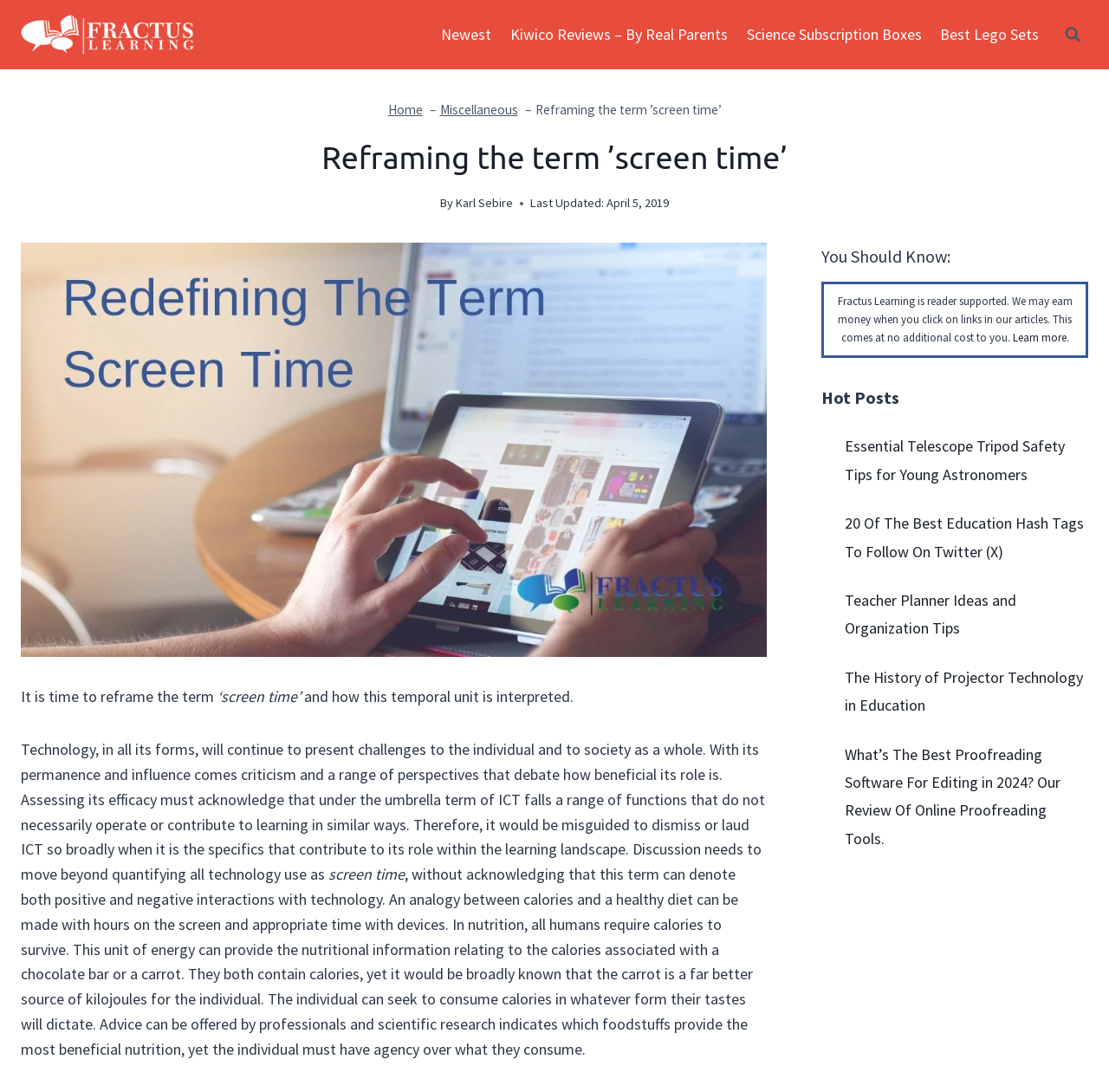Please identify the bounding box coordinates of the element's region that needs to be clicked to fulfill the following instruction: "Click the logo". The bounding box coordinates should consist of four float numbers between 0 and 1, i.e., [left, top, right, bottom].

[0.019, 0.013, 0.175, 0.05]